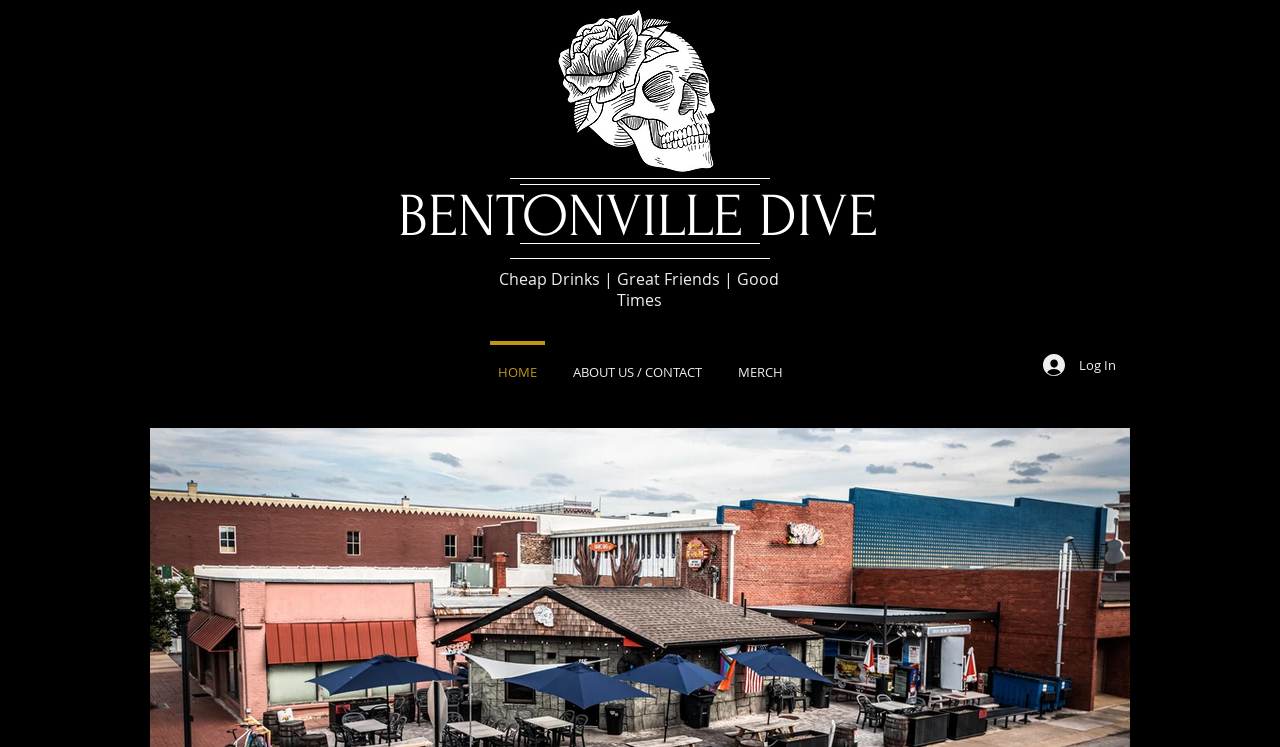Give a one-word or short phrase answer to the question: 
What is the purpose of the button on the top right?

Log In